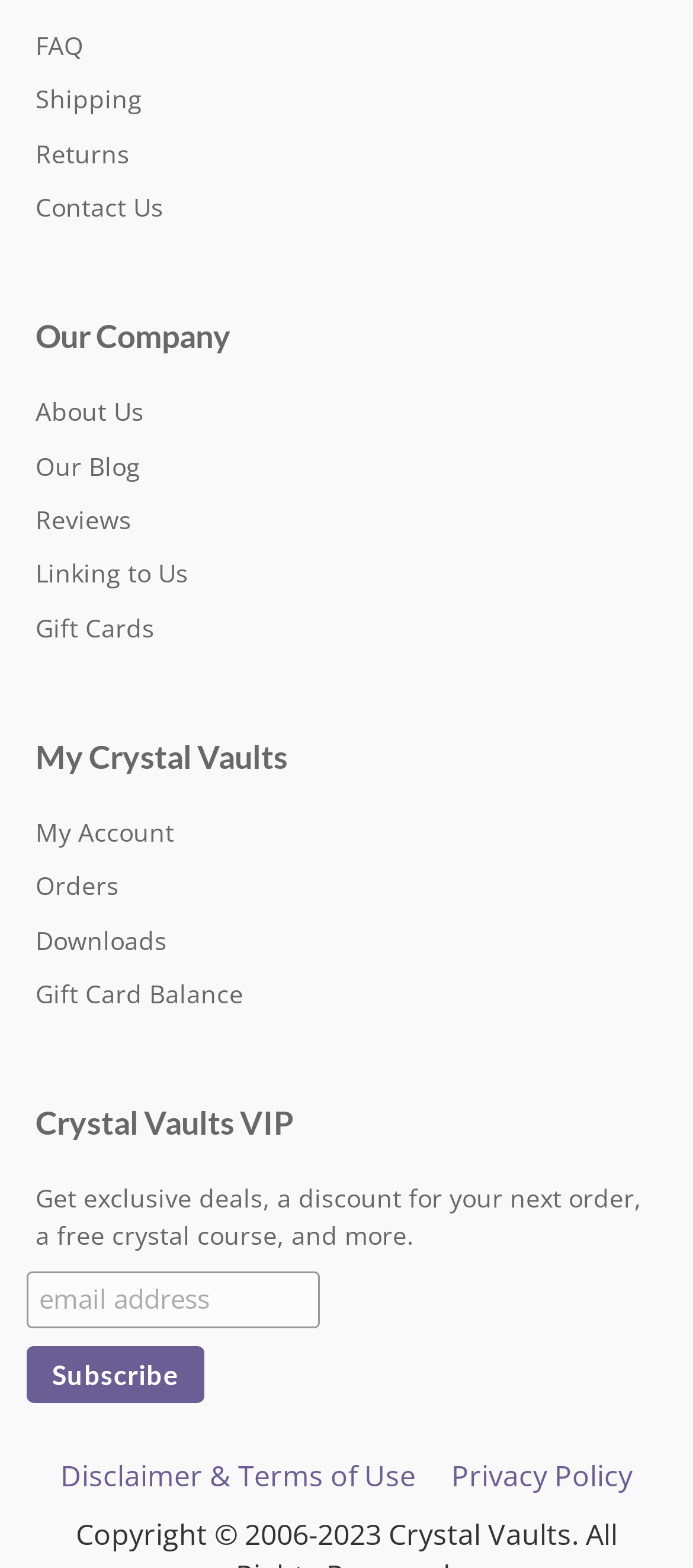Determine the bounding box coordinates of the region to click in order to accomplish the following instruction: "subscribe with email". Provide the coordinates as four float numbers between 0 and 1, specifically [left, top, right, bottom].

[0.038, 0.858, 0.294, 0.895]